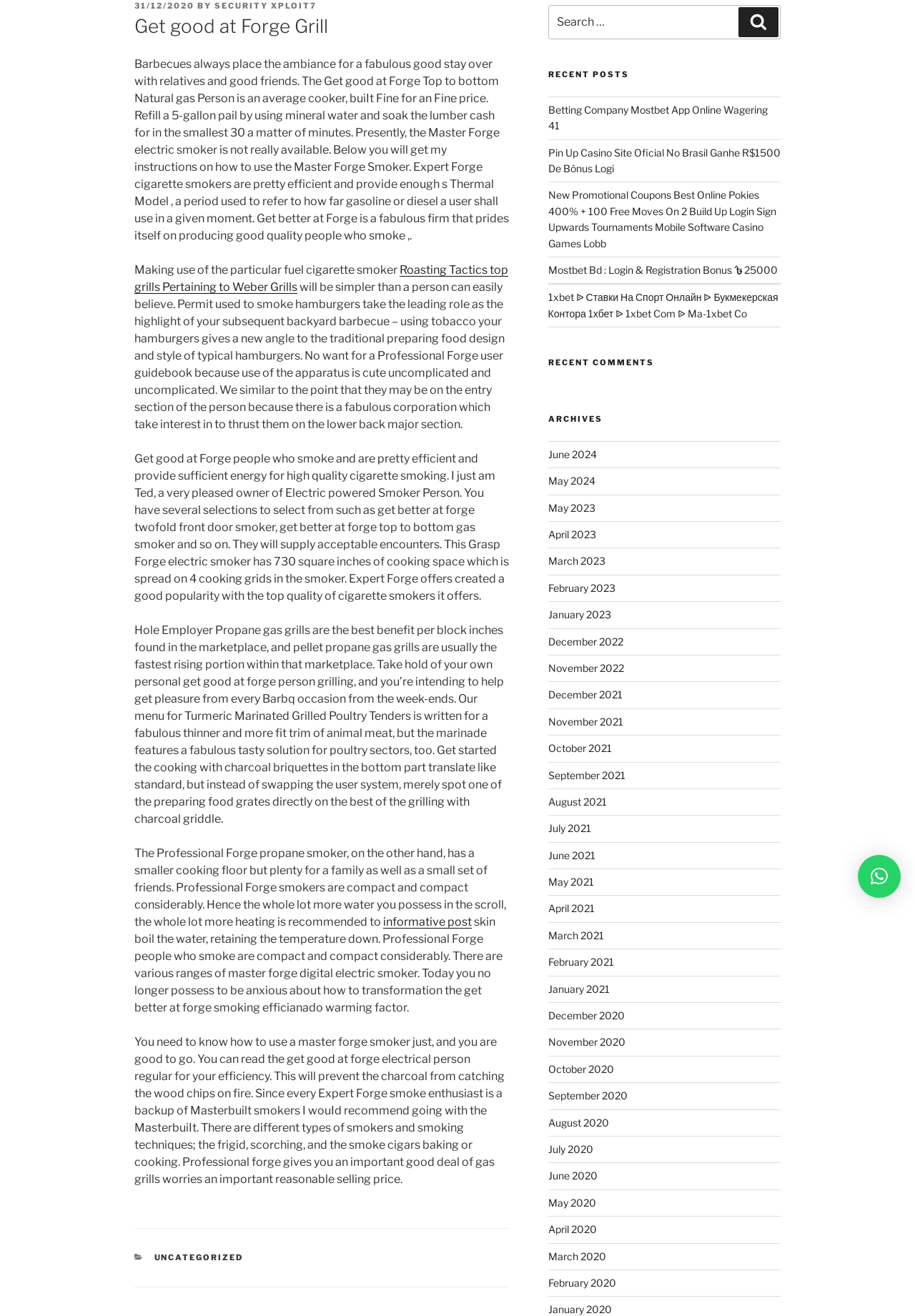Locate the bounding box coordinates of the area where you should click to accomplish the instruction: "Search for something".

[0.599, 0.004, 0.853, 0.03]